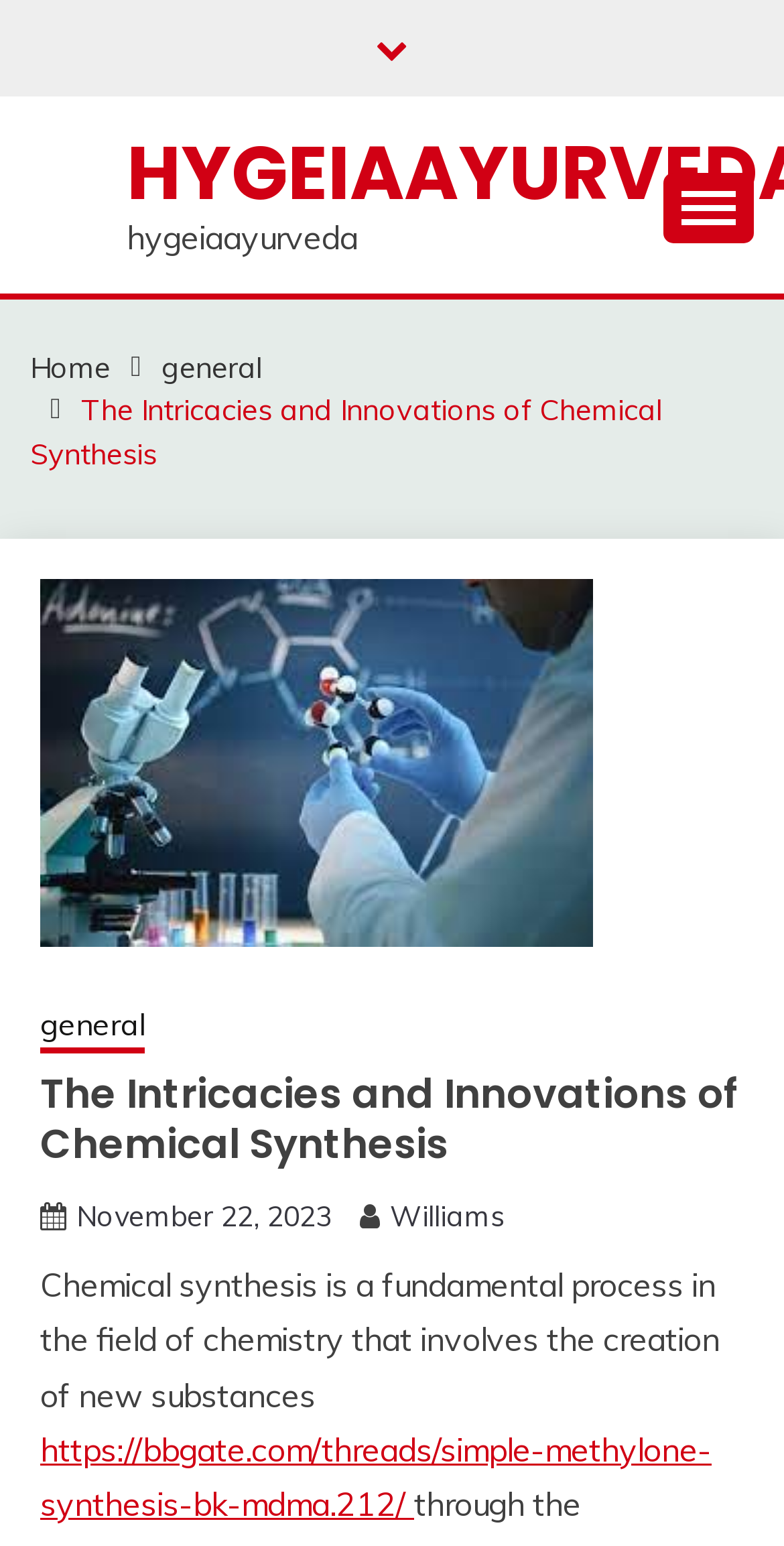Find and provide the bounding box coordinates for the UI element described with: "general".

[0.051, 0.648, 0.185, 0.682]